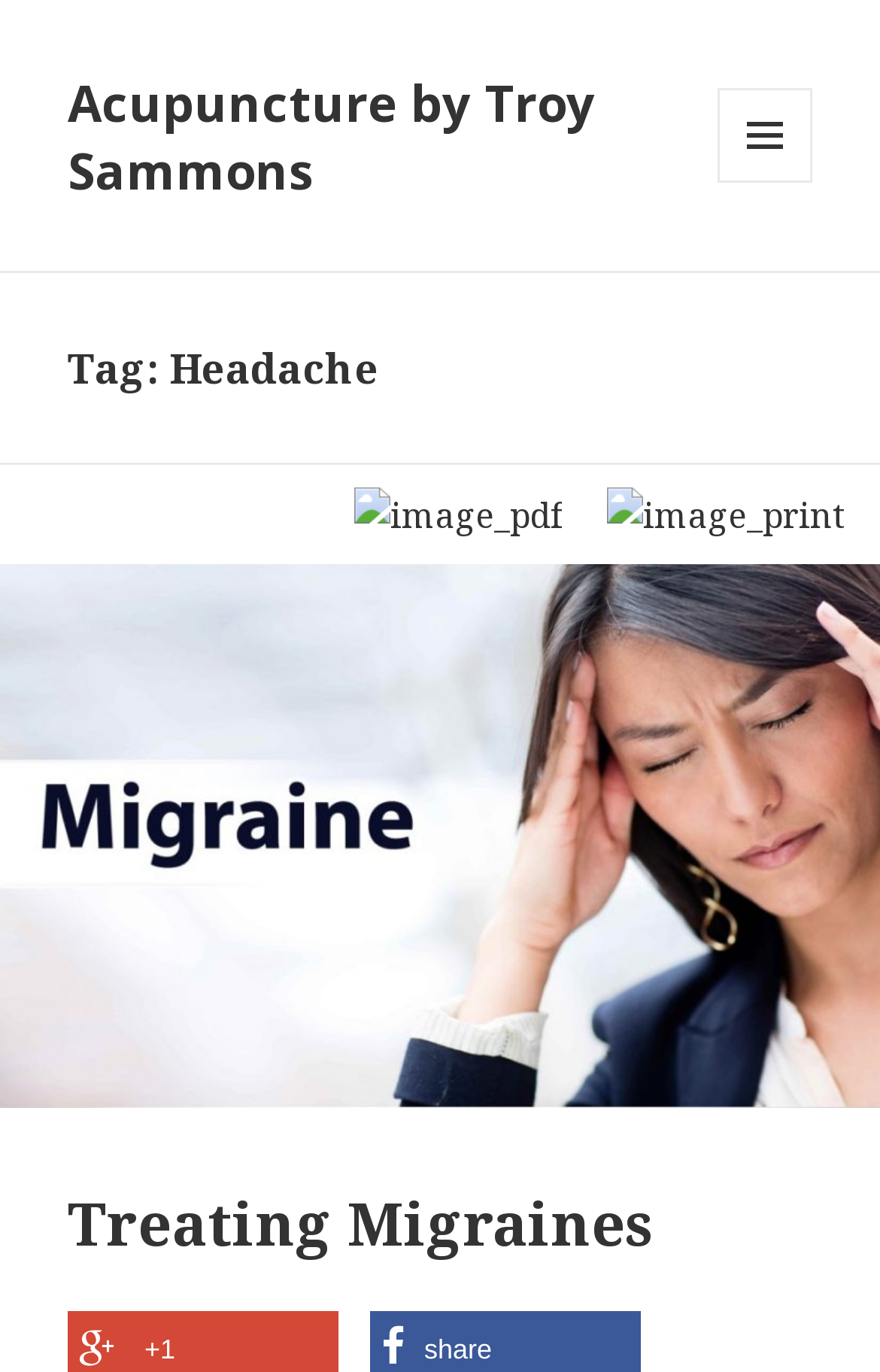Is the link 'Treating Migraines' visible?
Answer with a single word or short phrase according to what you see in the image.

No